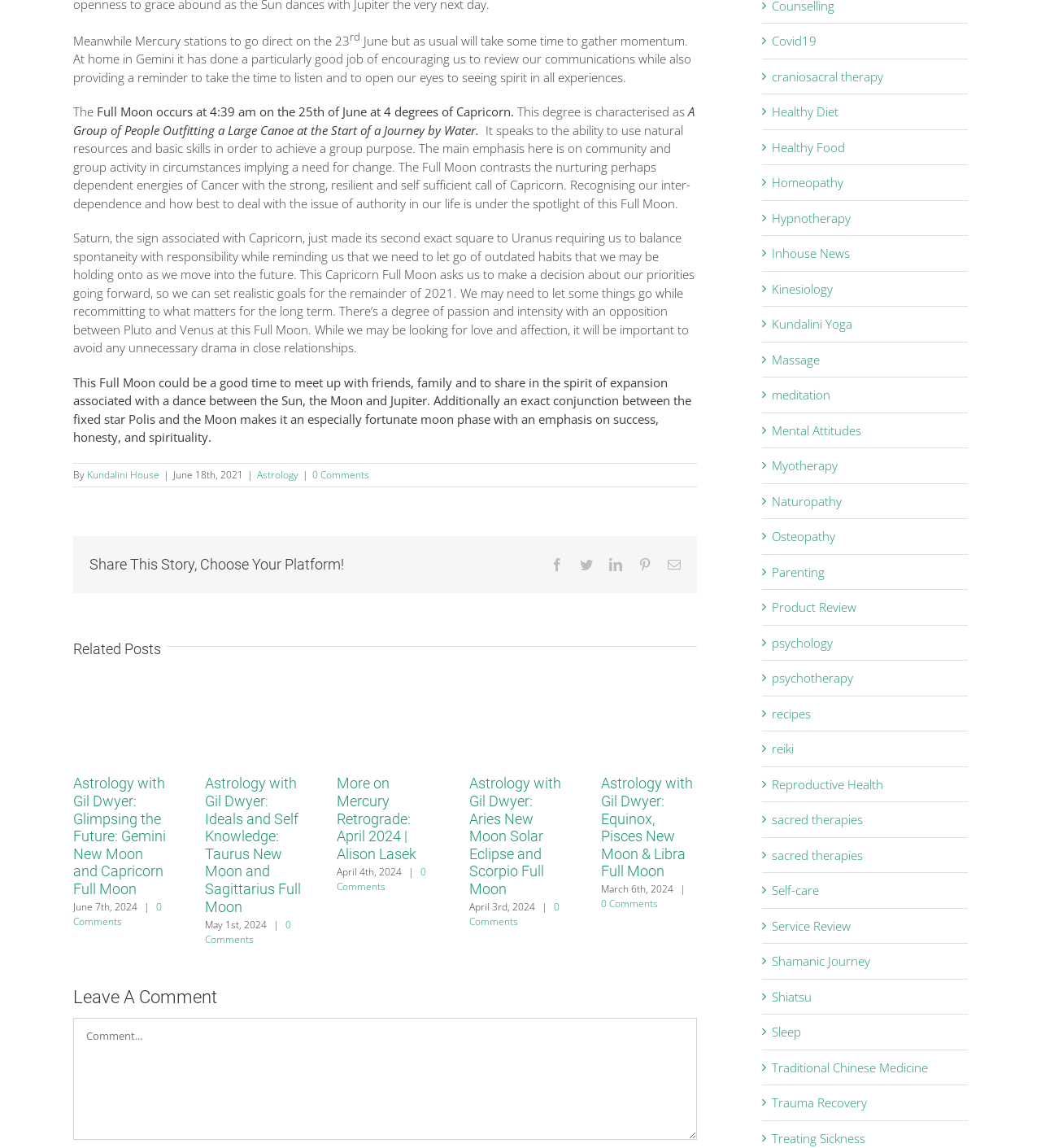Locate the bounding box coordinates of the clickable area to execute the instruction: "Click on the 'Astrology' link". Provide the coordinates as four float numbers between 0 and 1, represented as [left, top, right, bottom].

[0.247, 0.407, 0.287, 0.419]